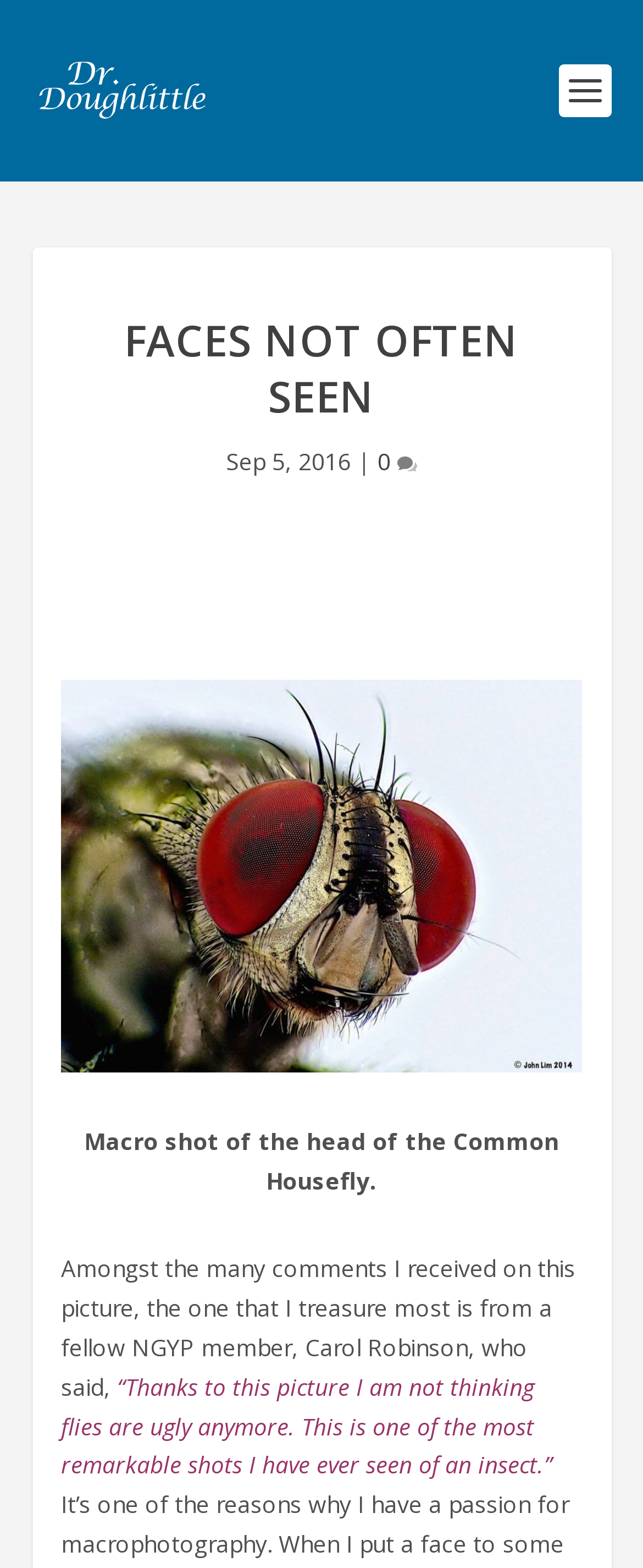What is the subject of the macro shot?
Look at the image and answer the question using a single word or phrase.

Common Housefly